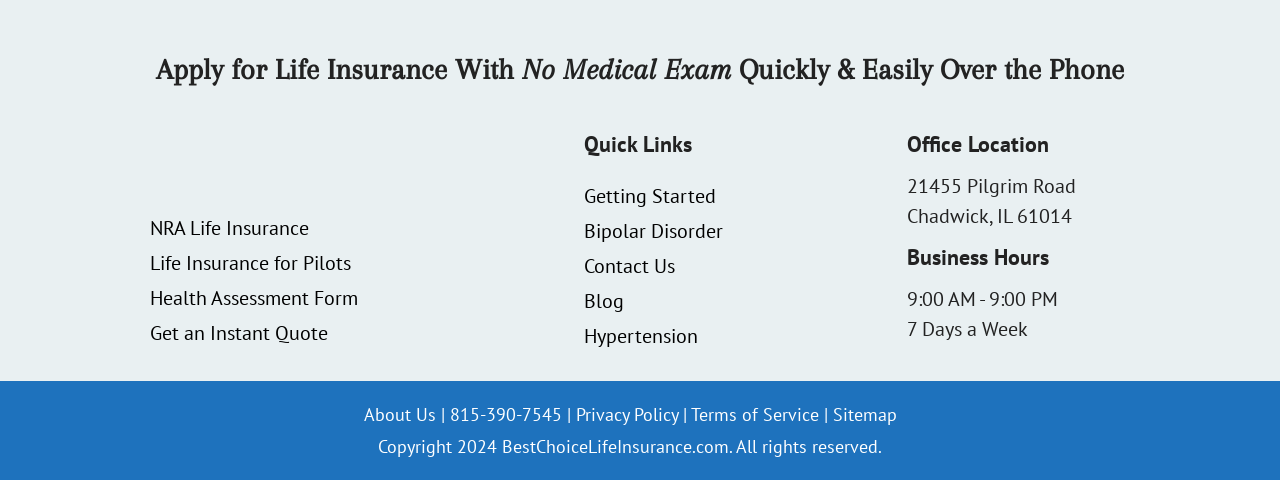Please predict the bounding box coordinates of the element's region where a click is necessary to complete the following instruction: "Visit the Blog". The coordinates should be represented by four float numbers between 0 and 1, i.e., [left, top, right, bottom].

[0.457, 0.601, 0.488, 0.655]